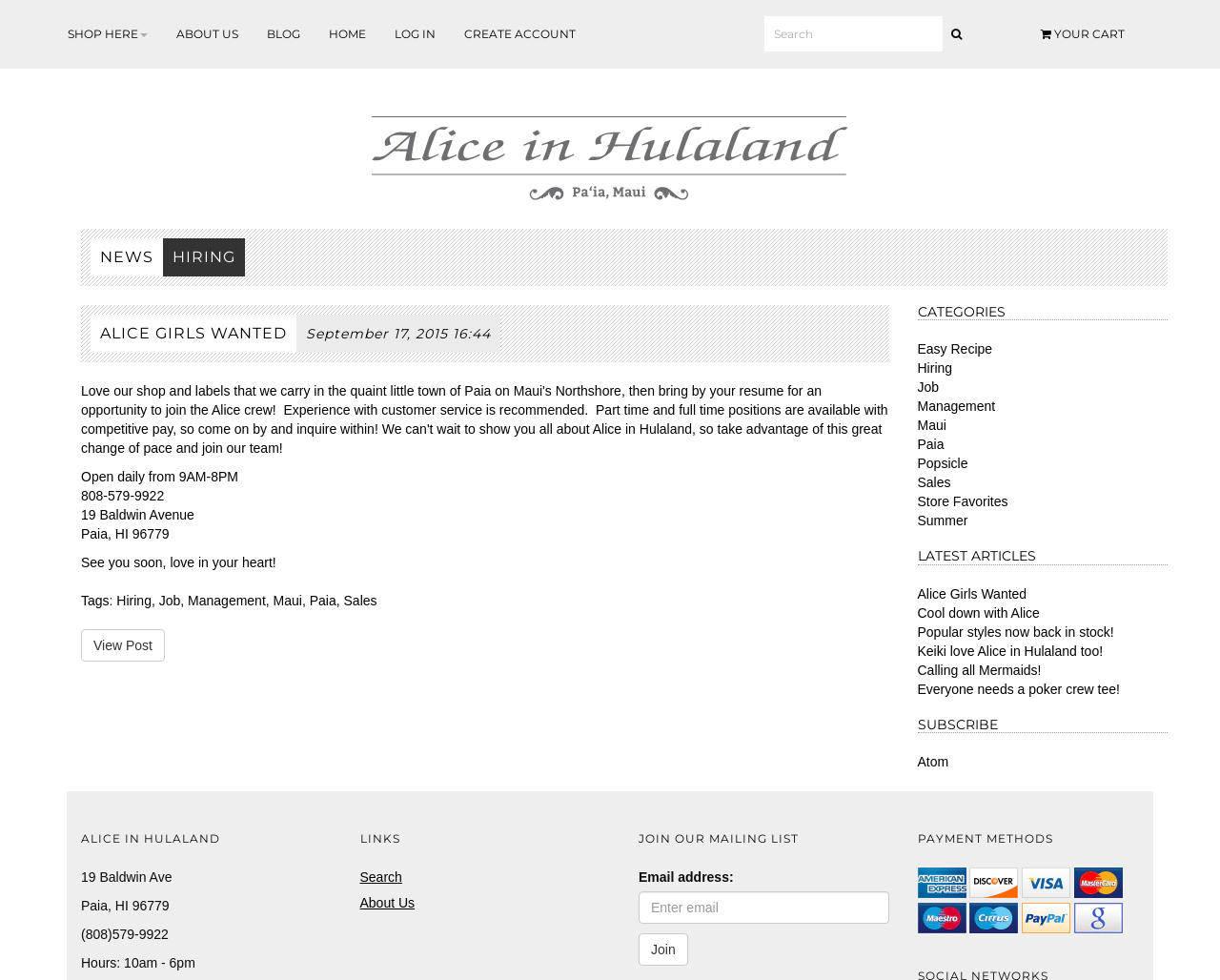Provide the bounding box coordinates of the HTML element described as: "parent_node: Email address: value="Join"". The bounding box coordinates should be four float numbers between 0 and 1, i.e., [left, top, right, bottom].

[0.523, 0.953, 0.564, 0.986]